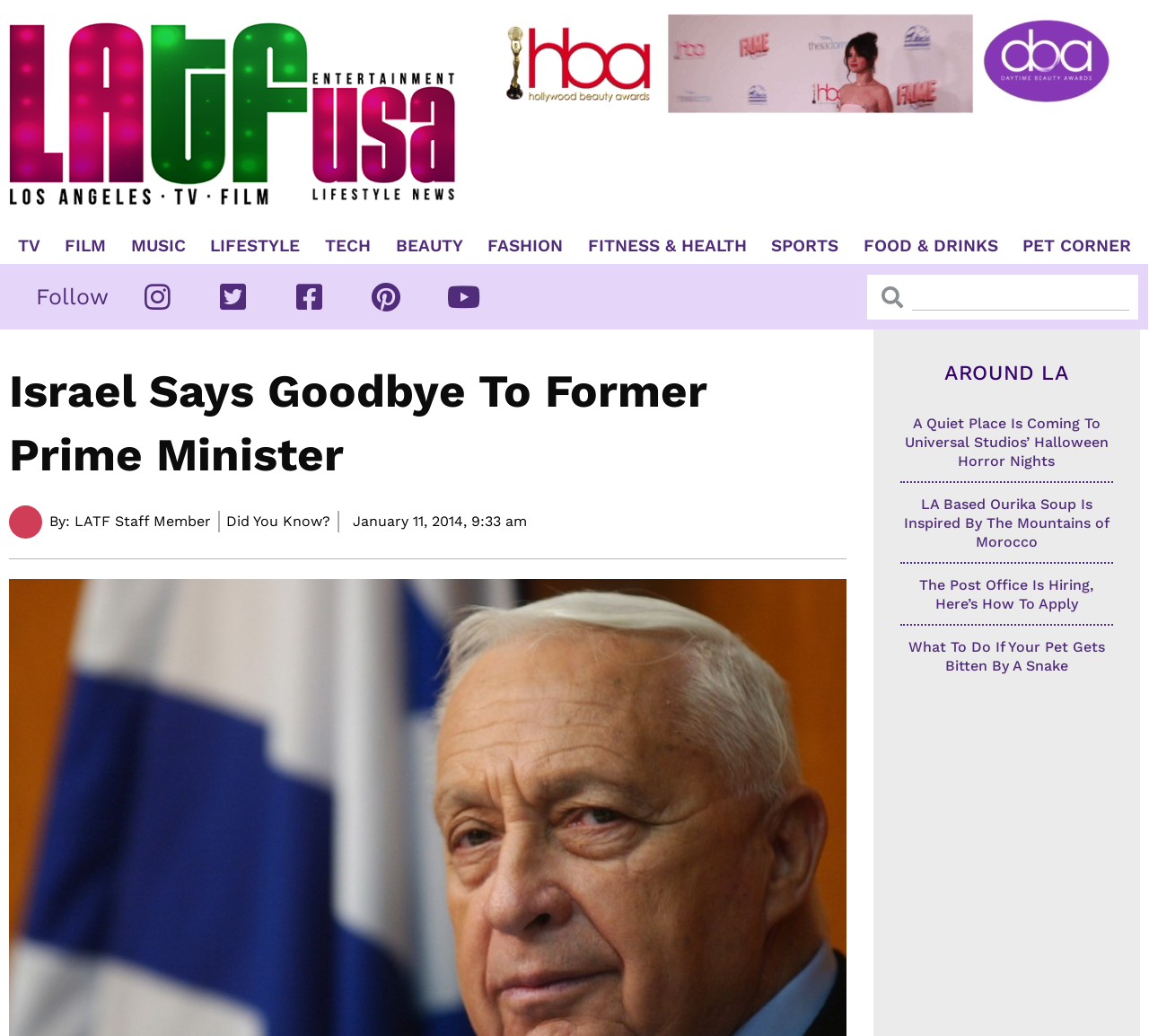Please determine the bounding box coordinates of the element's region to click for the following instruction: "Click on the 'ABOUT US TWINSIES & COPYRIGHT INFORMATION' link".

None